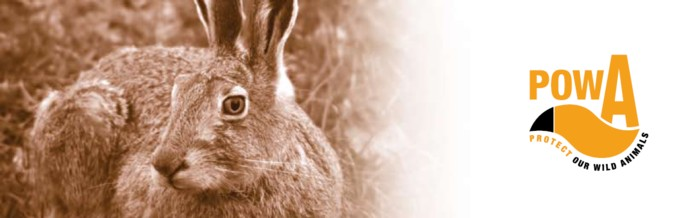Please respond to the question using a single word or phrase:
What is the name of the organization displayed in the image?

POWA